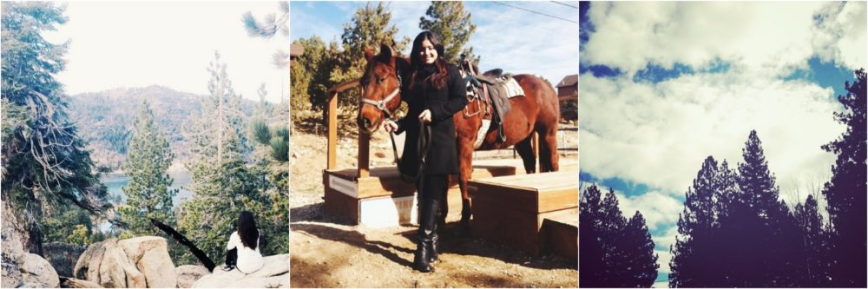What is the horse wearing?
Based on the image, answer the question in a detailed manner.

The horse in the central portion of the image is wearing a saddle, which indicates that it is being prepared for riding or has recently been ridden, highlighting the equestrian theme.